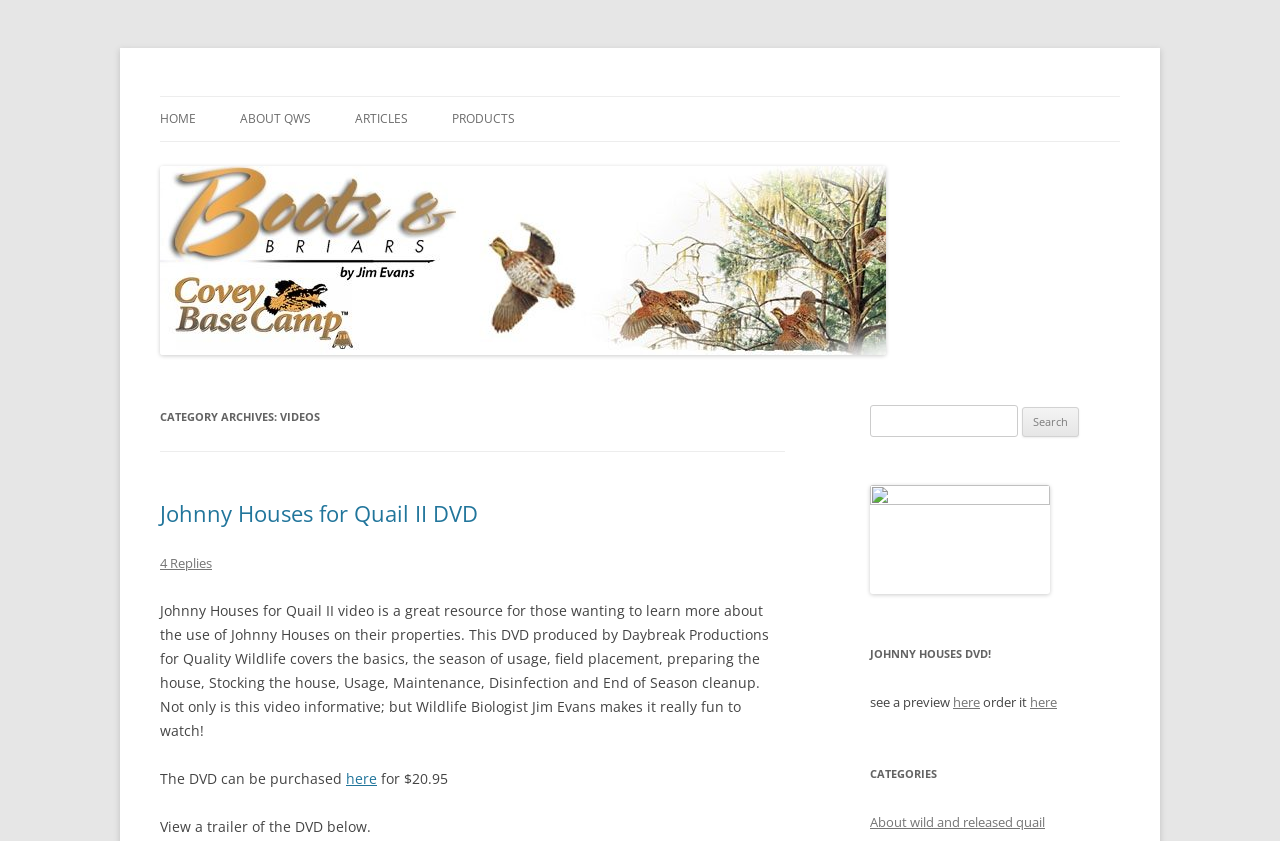Please provide a brief answer to the question using only one word or phrase: 
What is the main category of the webpage?

Videos